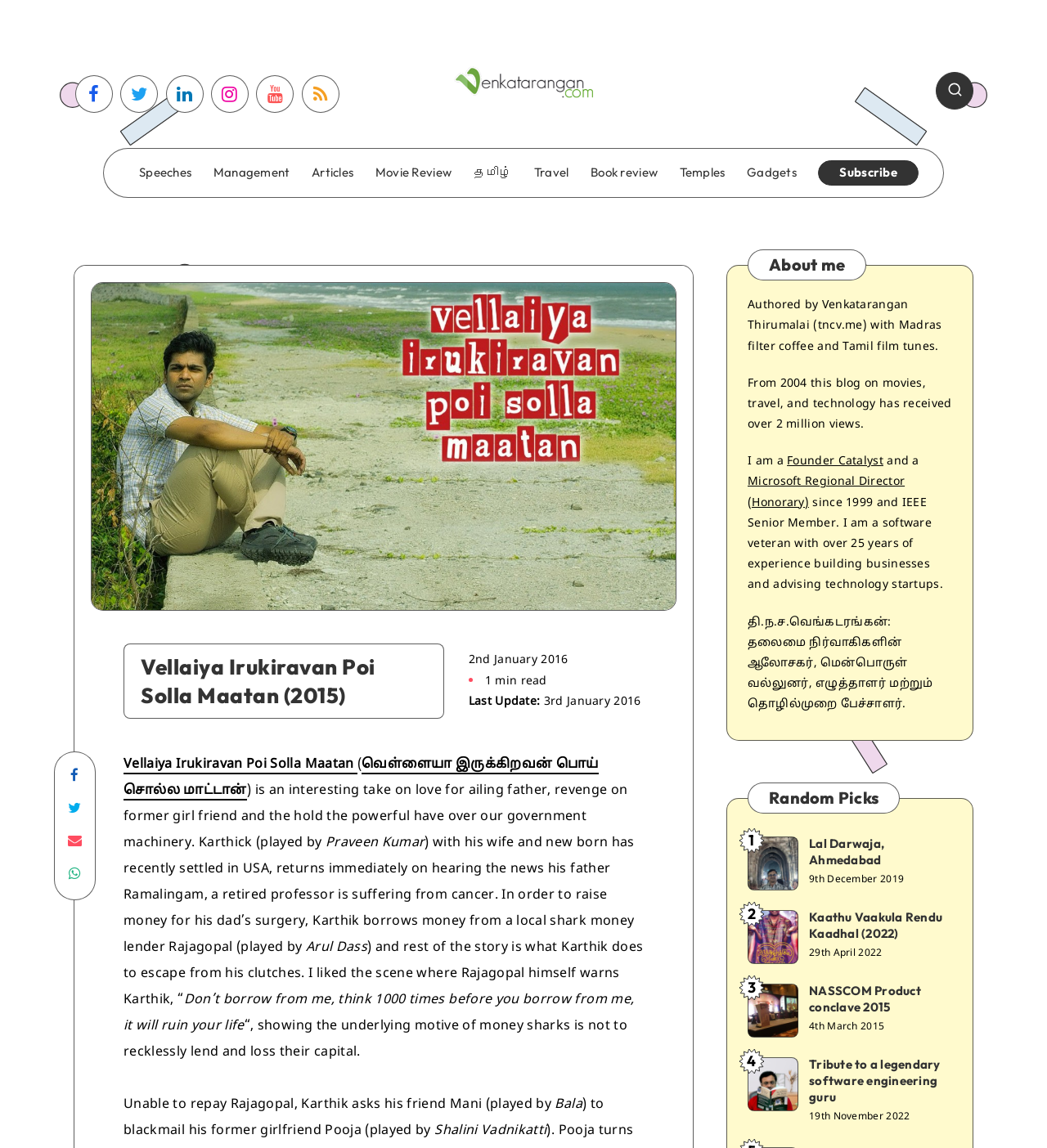Please study the image and answer the question comprehensively:
What is the profession of the character Karthik's father?

In the movie review, it is mentioned that Karthik's father, Ramalingam, is a 'retired professor' who is suffering from cancer.